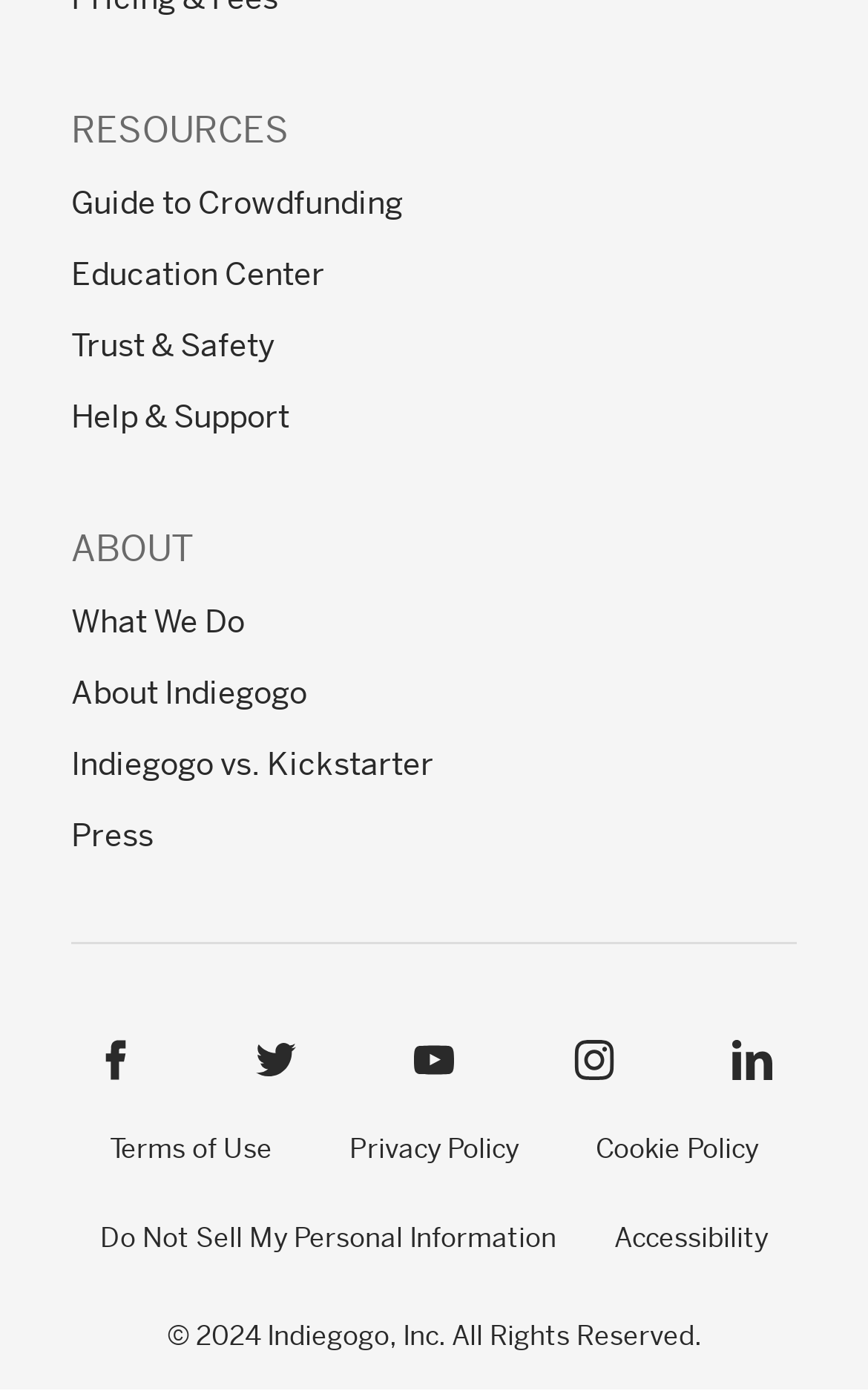Find the bounding box coordinates of the element you need to click on to perform this action: 'Learn about Trust & Safety'. The coordinates should be represented by four float values between 0 and 1, in the format [left, top, right, bottom].

[0.082, 0.234, 0.315, 0.26]